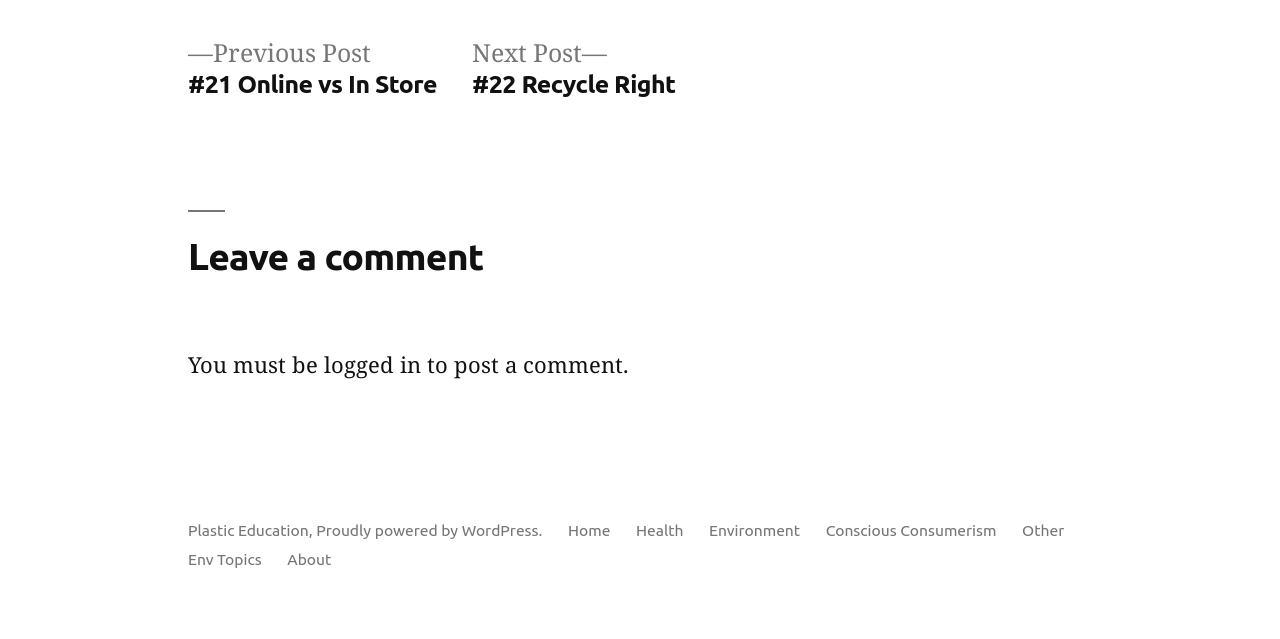Please specify the bounding box coordinates for the clickable region that will help you carry out the instruction: "Leave a comment".

[0.147, 0.295, 0.625, 0.436]